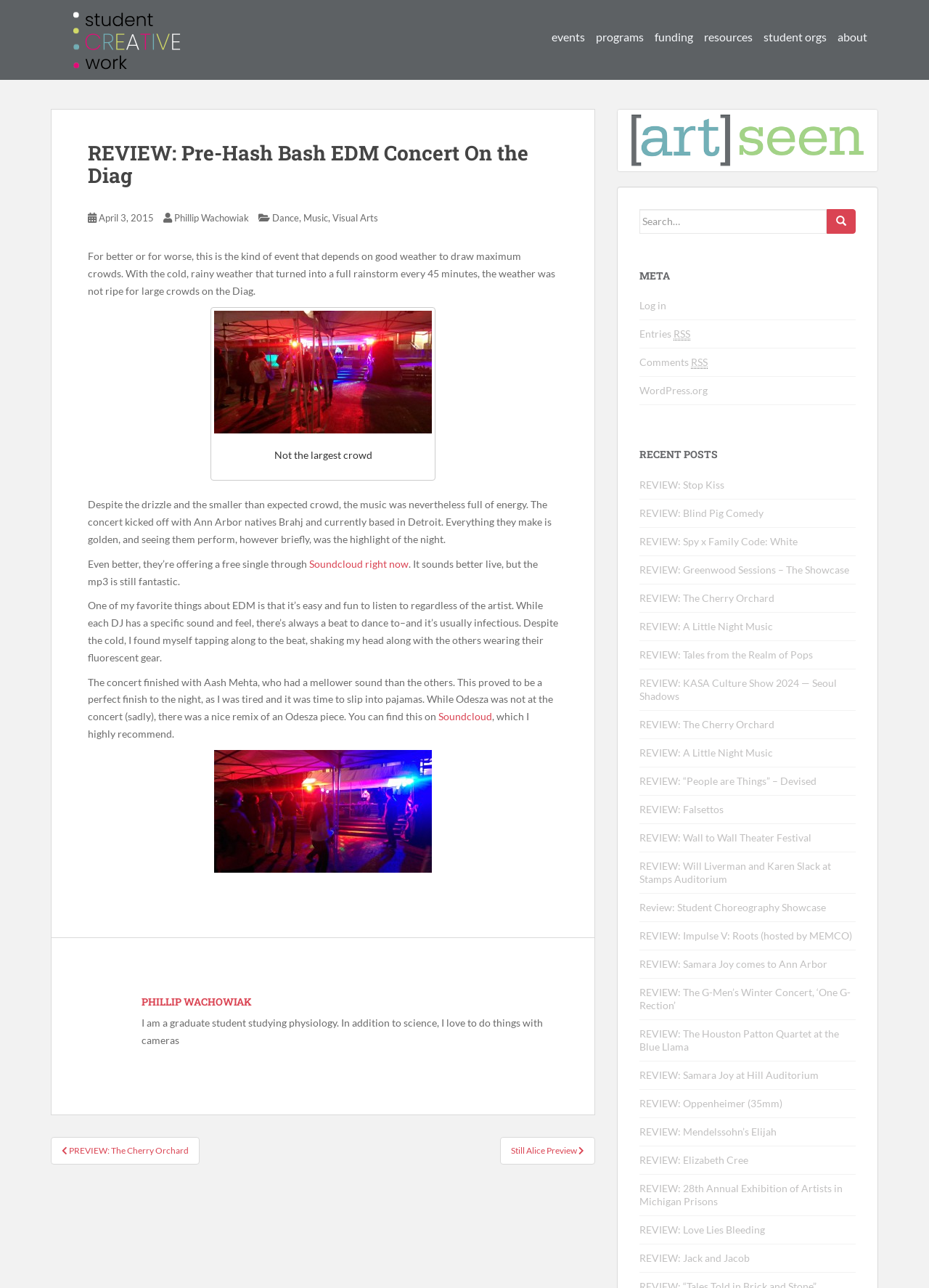Please locate the clickable area by providing the bounding box coordinates to follow this instruction: "Click on the 'events' link".

[0.594, 0.017, 0.63, 0.04]